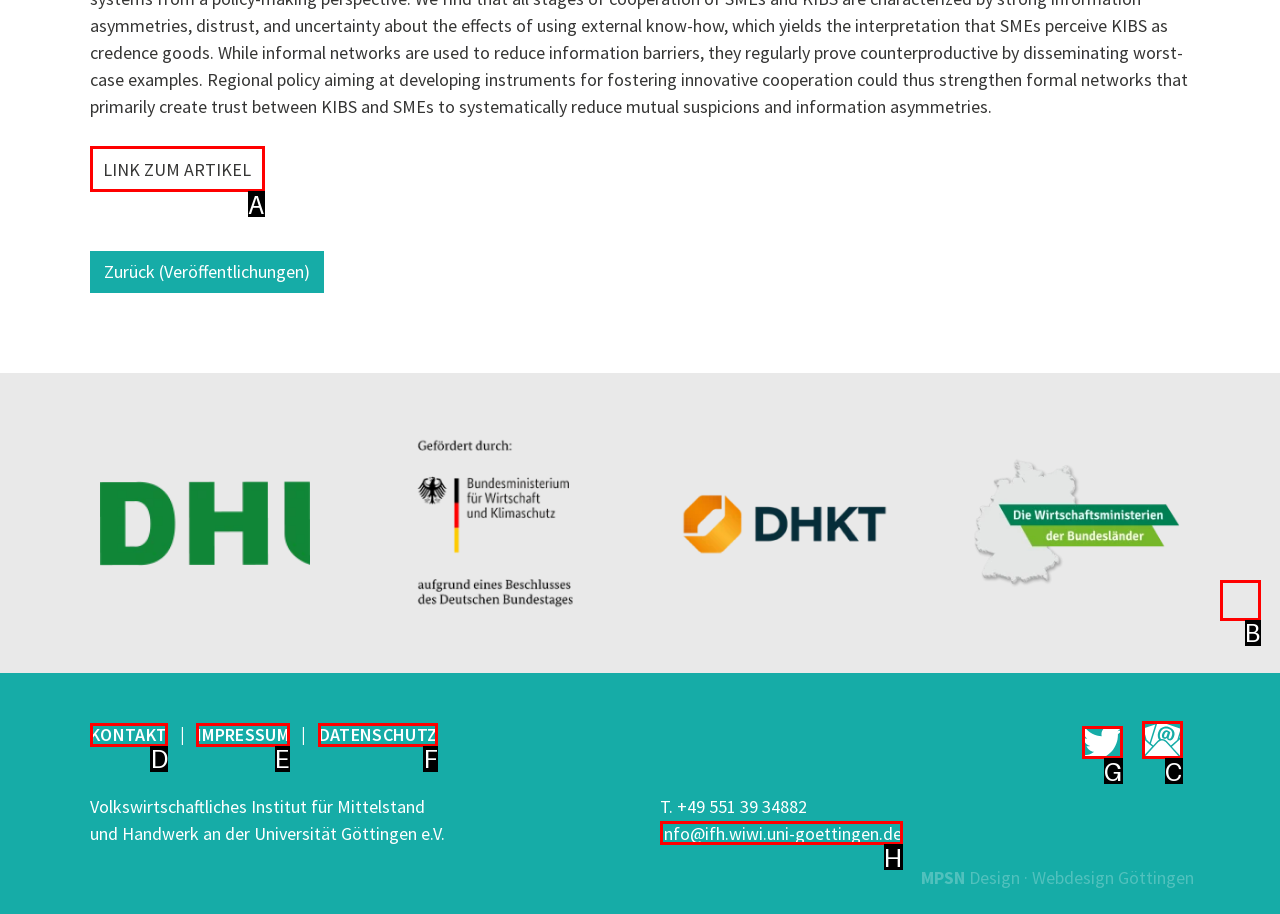From the description: info@ifh.wiwi.uni-goettingen.de, select the HTML element that fits best. Reply with the letter of the appropriate option.

H